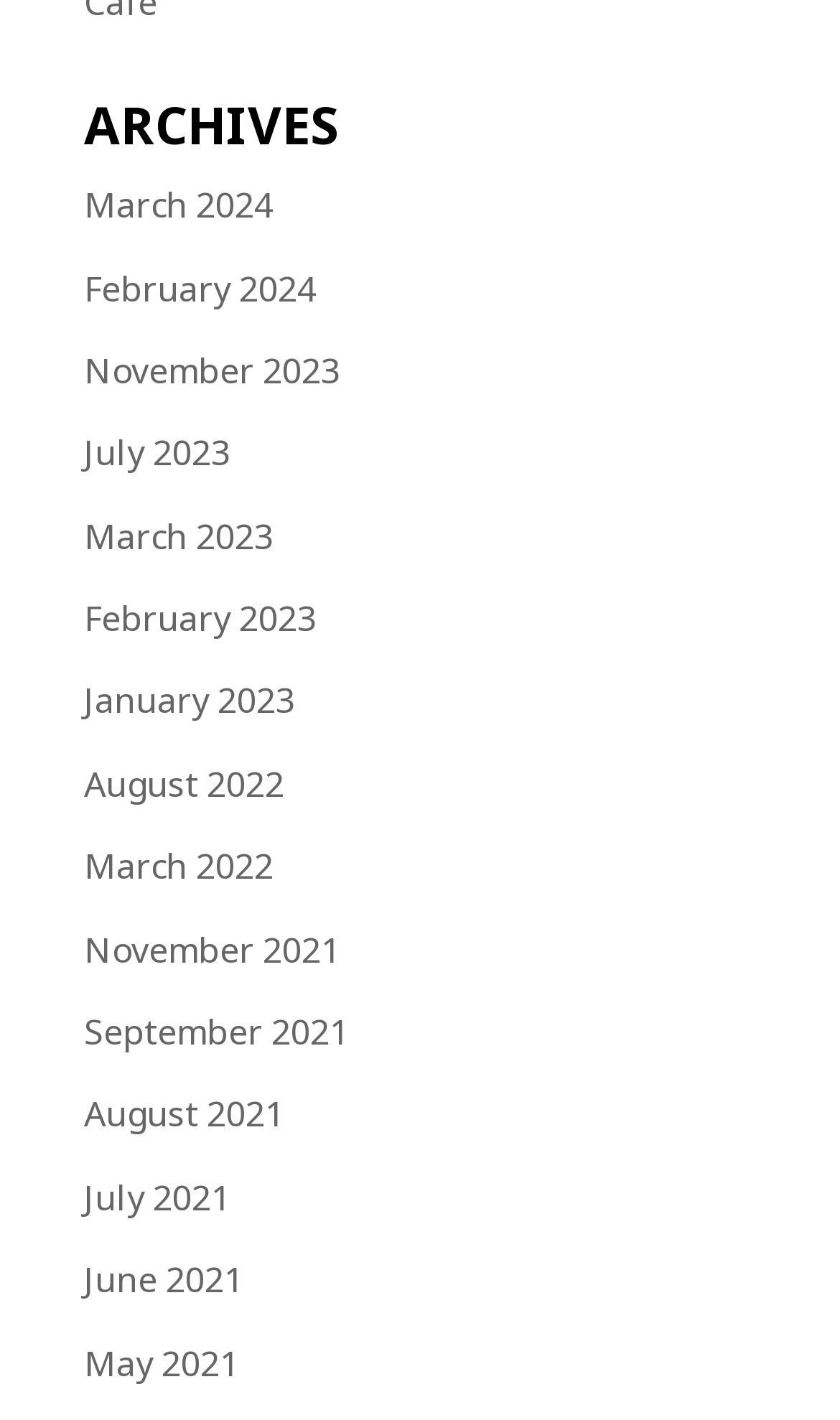How many links are available for the year 2023?
Provide a concise answer using a single word or phrase based on the image.

3